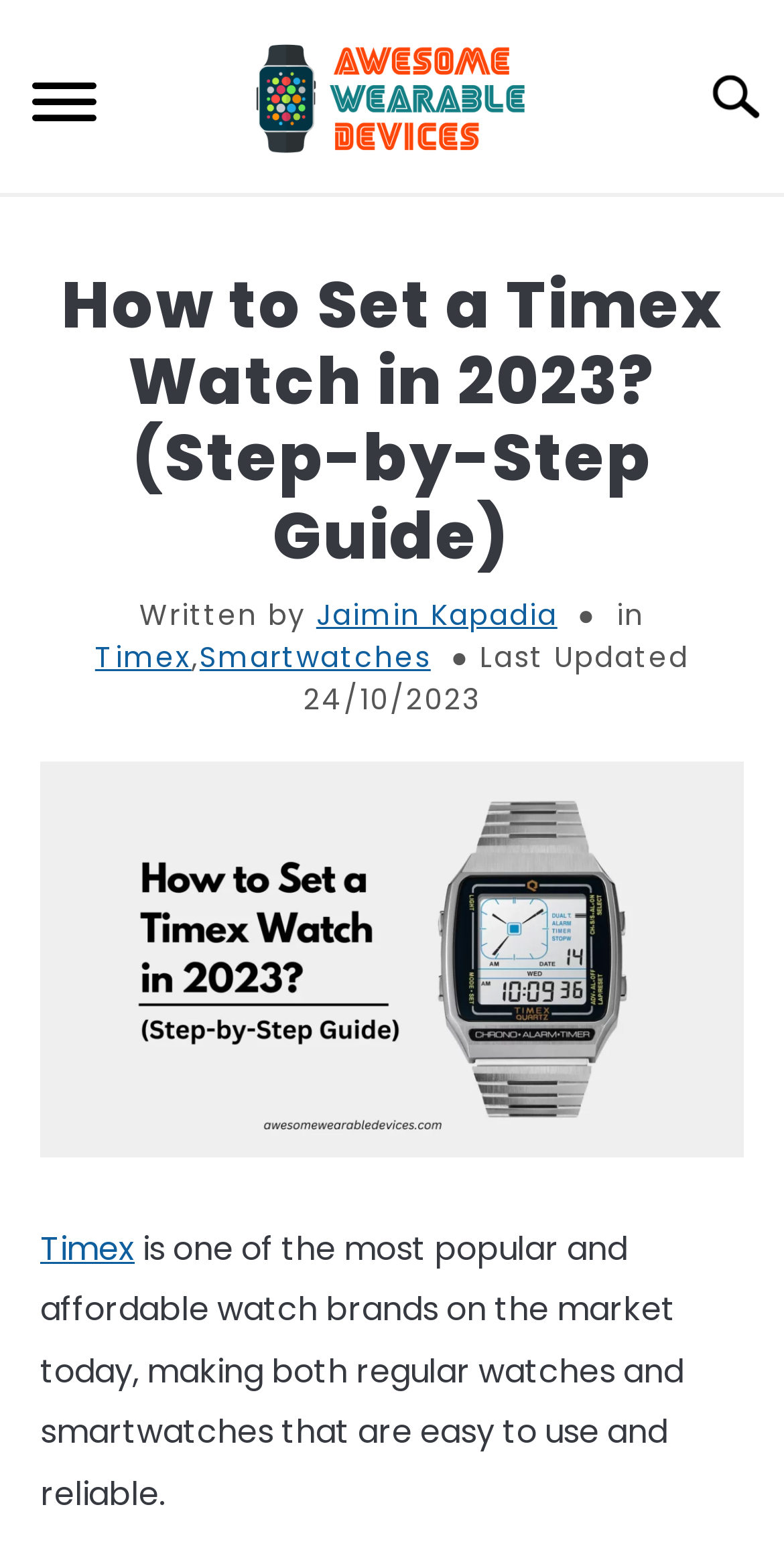Kindly determine the bounding box coordinates of the area that needs to be clicked to fulfill this instruction: "Go to the ABOUT US page".

[0.0, 0.185, 1.0, 0.246]